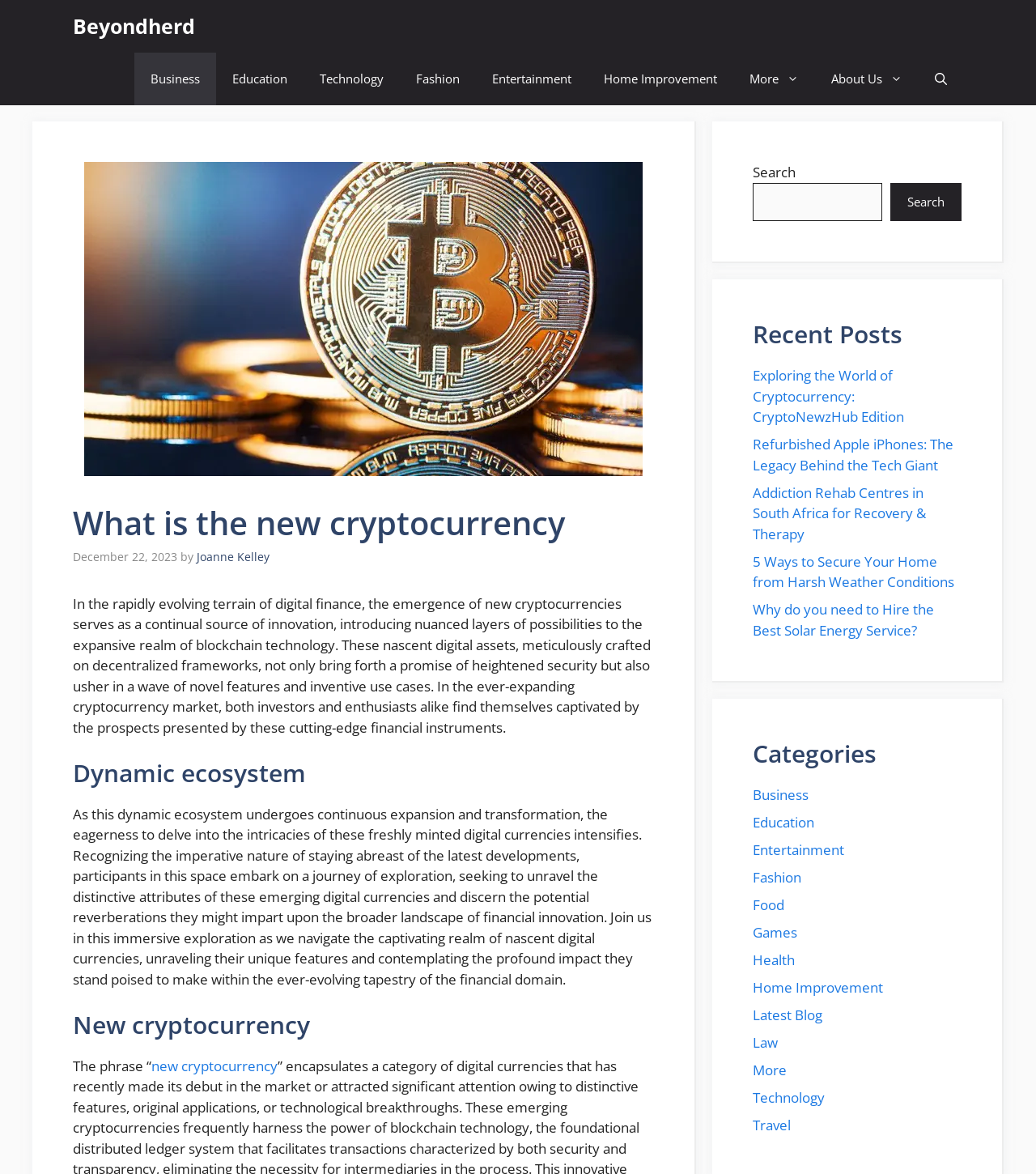Determine the bounding box coordinates of the clickable element to achieve the following action: 'Click on the 'New cryptocurrency' link'. Provide the coordinates as four float values between 0 and 1, formatted as [left, top, right, bottom].

[0.146, 0.9, 0.268, 0.916]